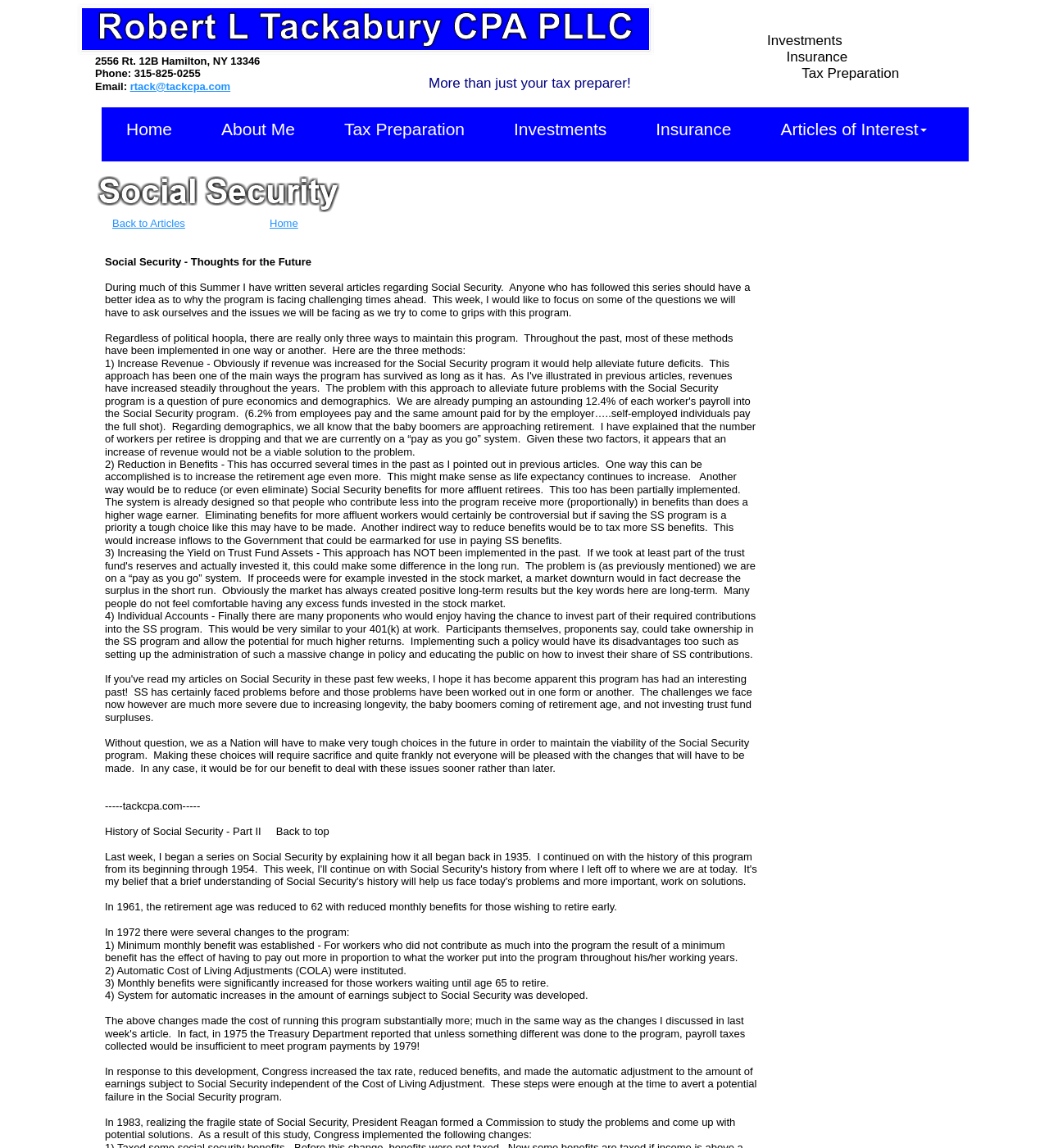How many ways to maintain Social Security are mentioned?
Look at the image and answer with only one word or phrase.

Three